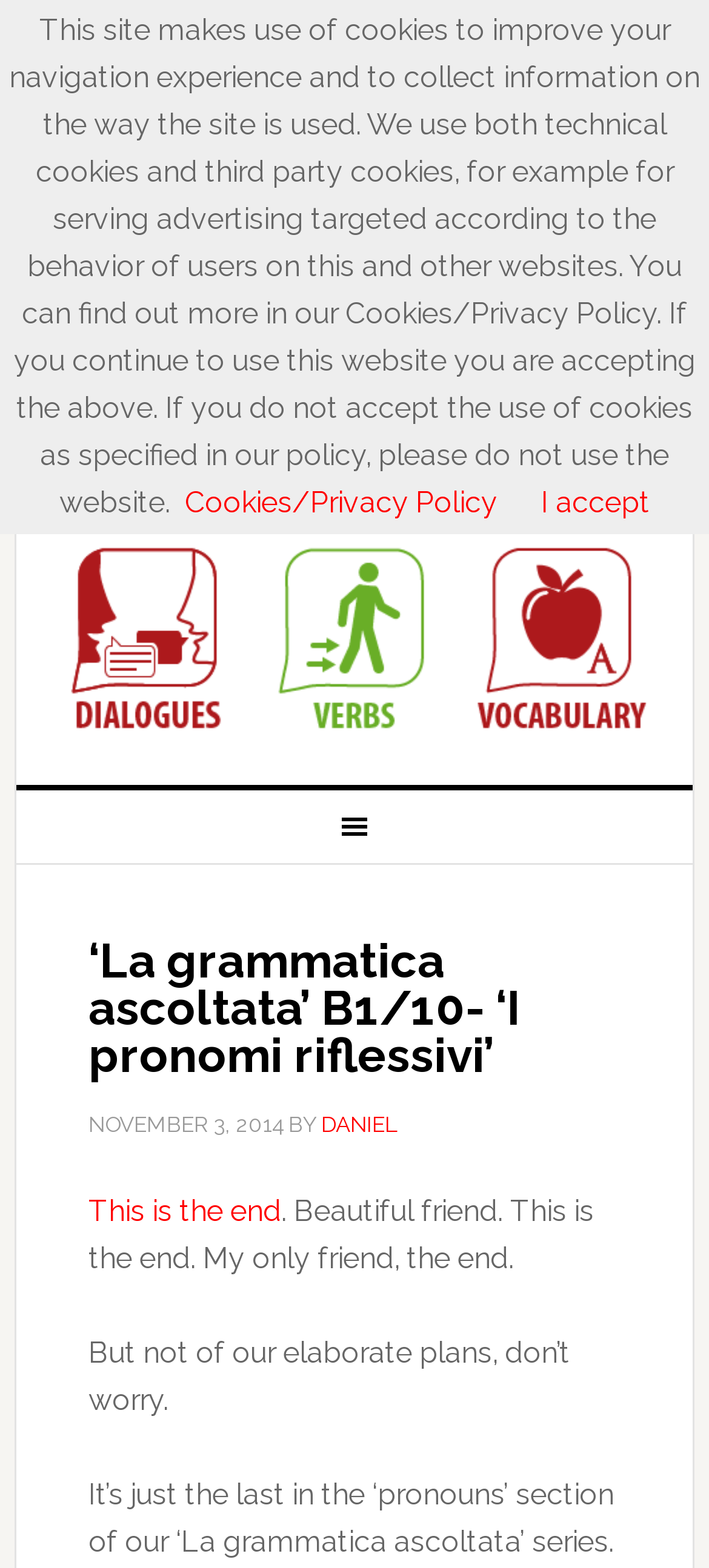Use one word or a short phrase to answer the question provided: 
What is the date of the post?

NOVEMBER 3, 2014